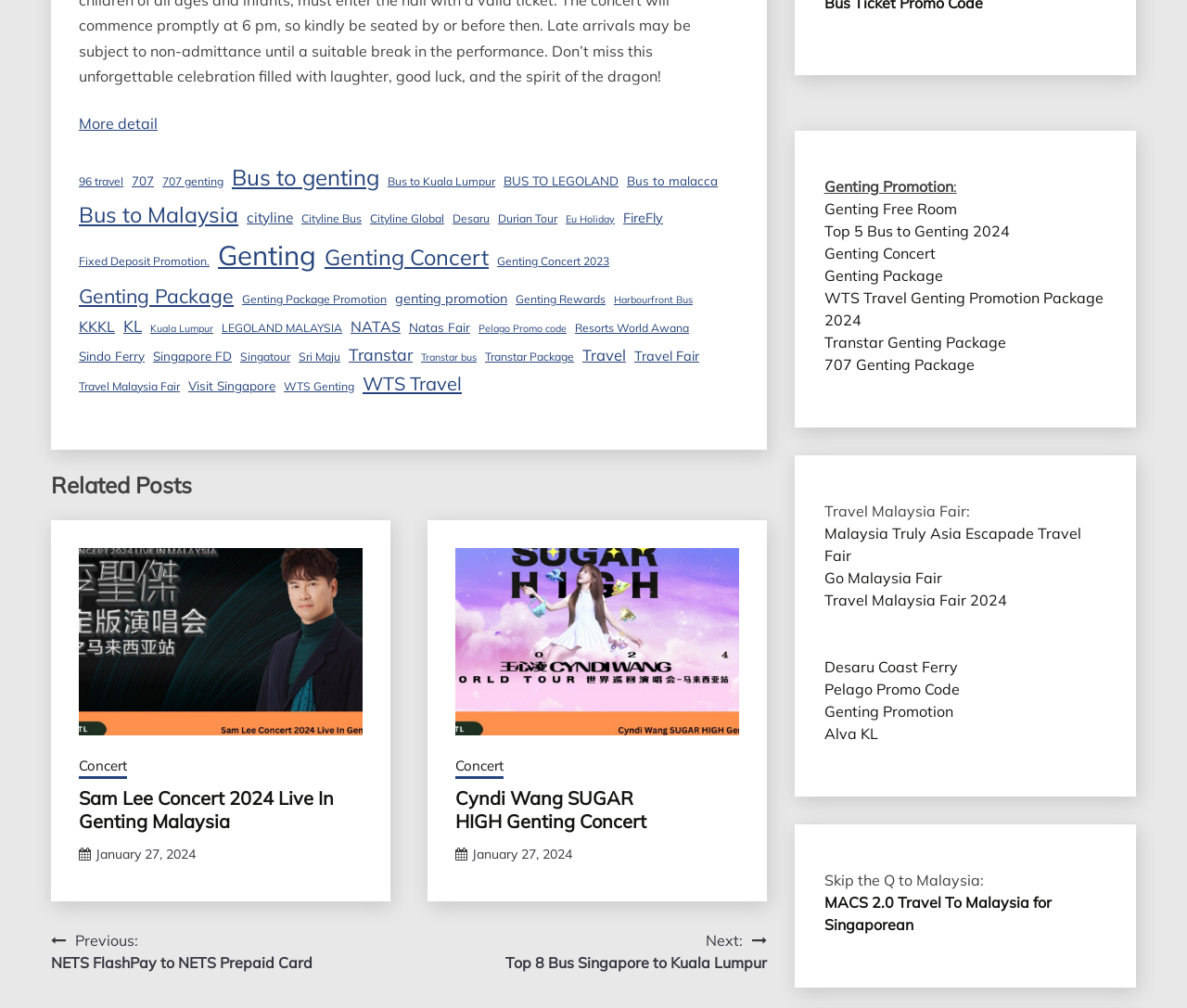What is the main topic of this webpage?
Provide a detailed and extensive answer to the question.

Based on the webpage content, I can see that there are many links and headings related to Genting, such as Genting Free Room, Genting Concert, Genting Package, and so on. Therefore, I conclude that the main topic of this webpage is Genting Promotion.